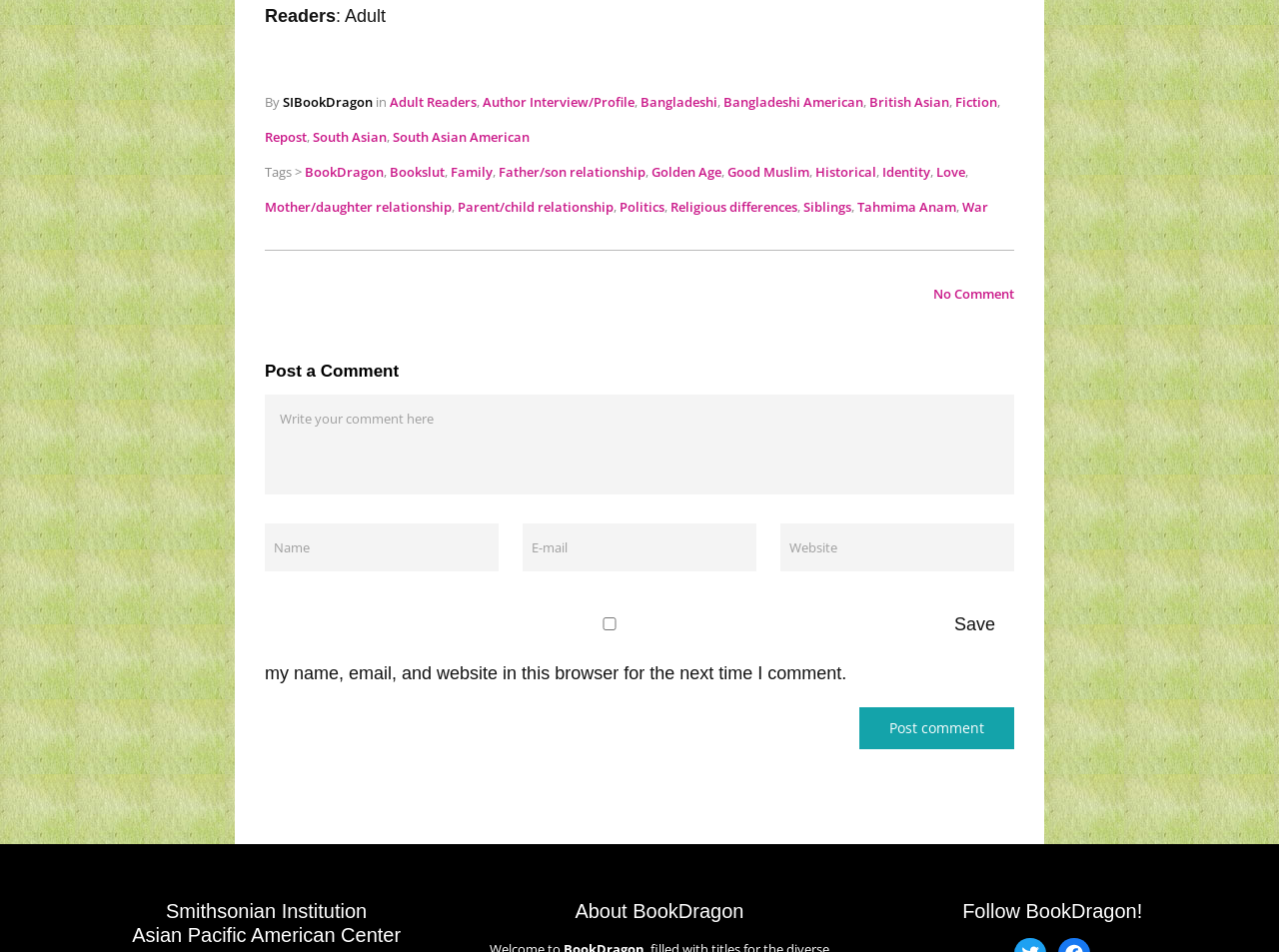Please find and report the bounding box coordinates of the element to click in order to perform the following action: "Read the remarks of Tom Sanzillo". The coordinates should be expressed as four float numbers between 0 and 1, in the format [left, top, right, bottom].

None